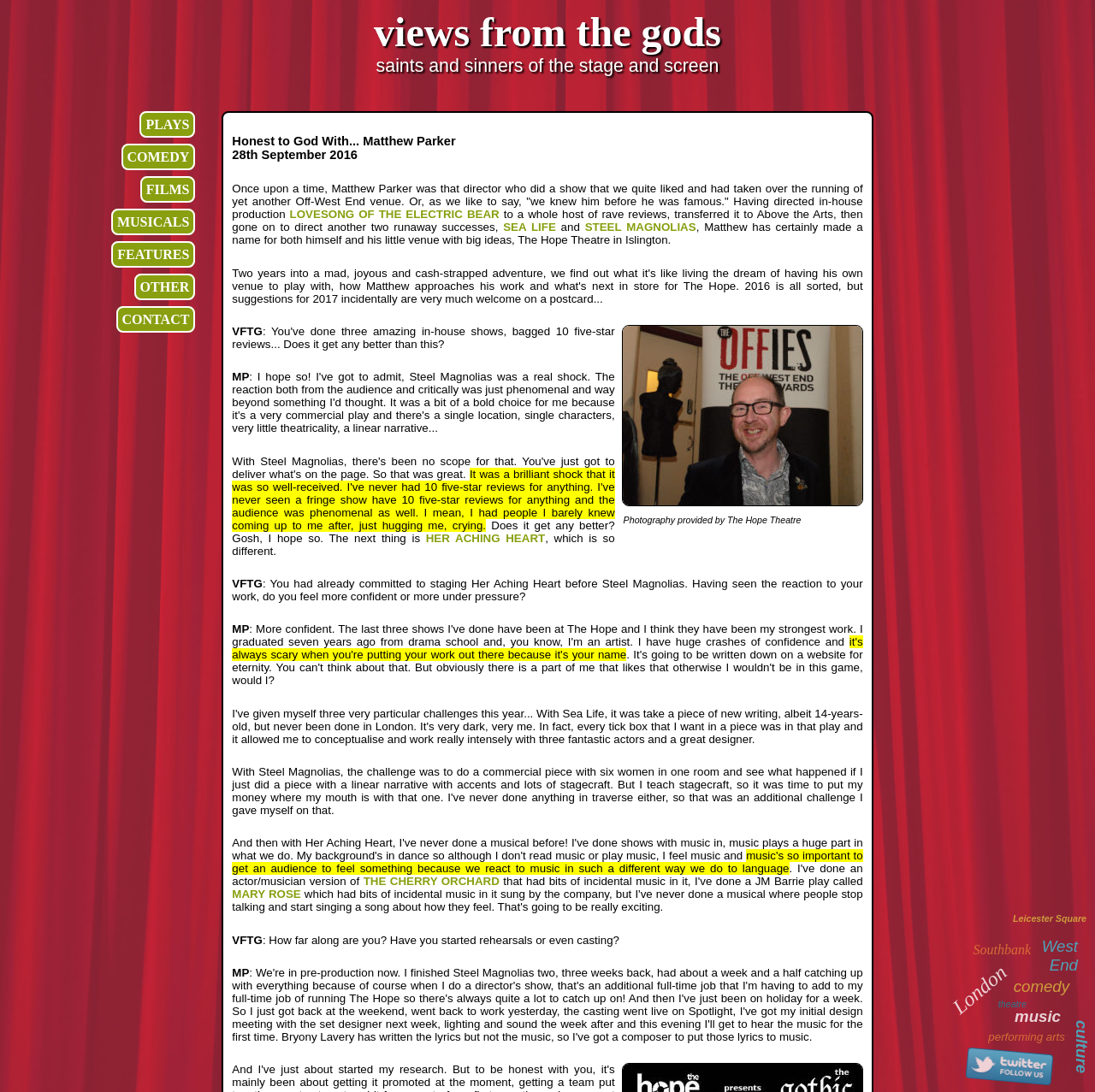Locate the bounding box coordinates of the area you need to click to fulfill this instruction: 'Click on the 'PLAYS' link'. The coordinates must be in the form of four float numbers ranging from 0 to 1: [left, top, right, bottom].

[0.128, 0.102, 0.178, 0.126]